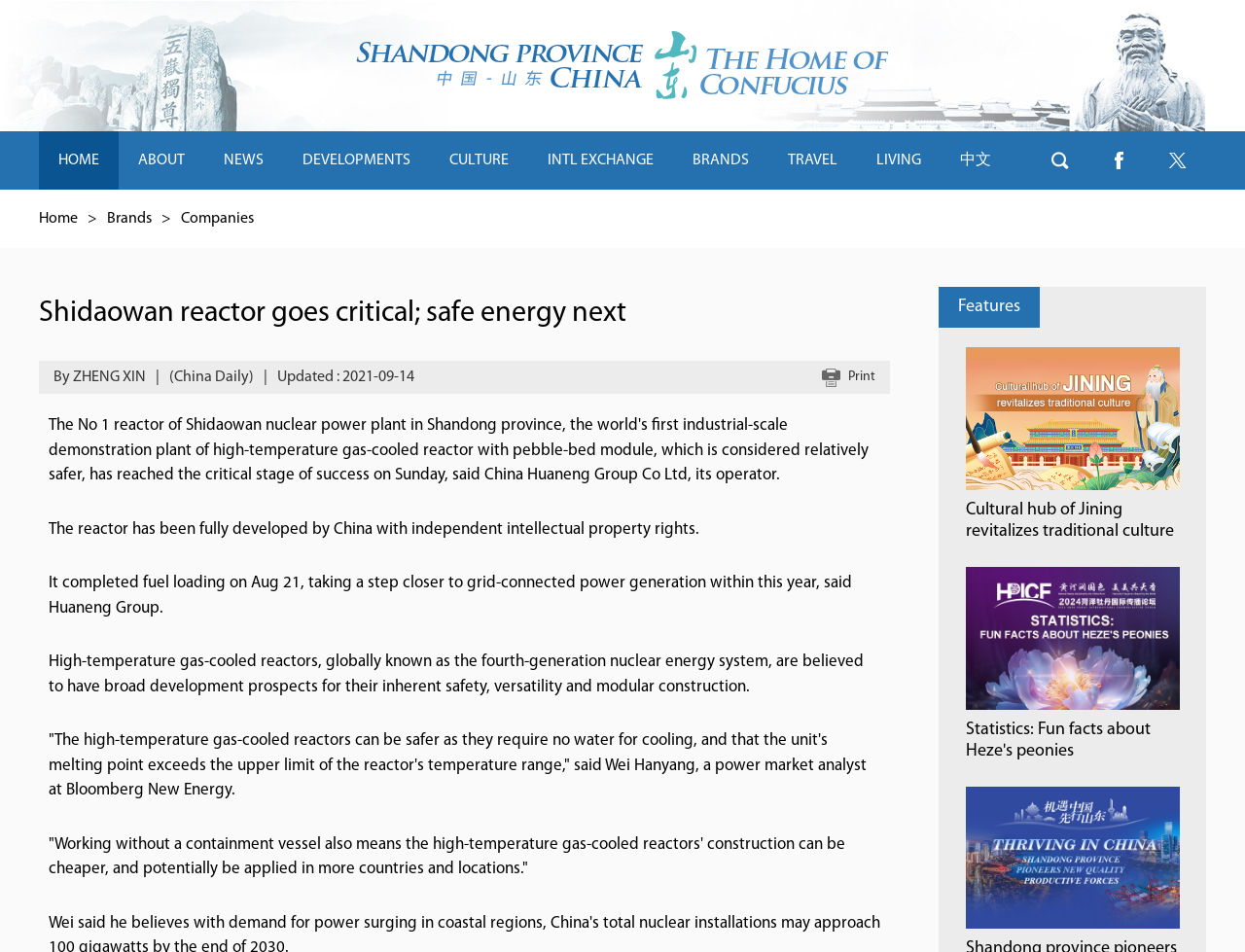Please specify the bounding box coordinates of the clickable section necessary to execute the following command: "Click the search button".

[0.828, 0.138, 0.875, 0.199]